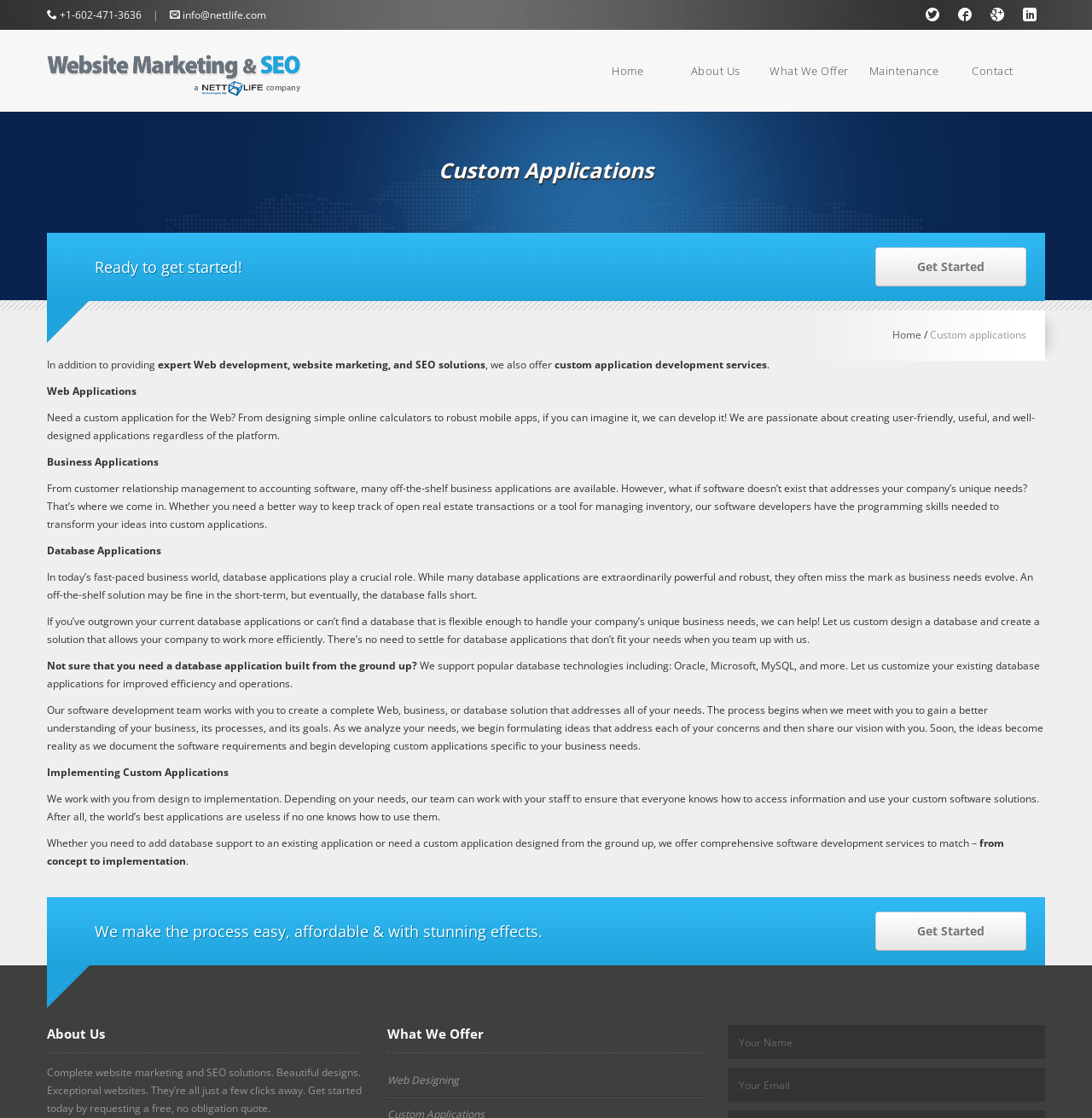Please identify the bounding box coordinates of the region to click in order to complete the task: "Get started with custom applications". The coordinates must be four float numbers between 0 and 1, specified as [left, top, right, bottom].

[0.802, 0.221, 0.94, 0.256]